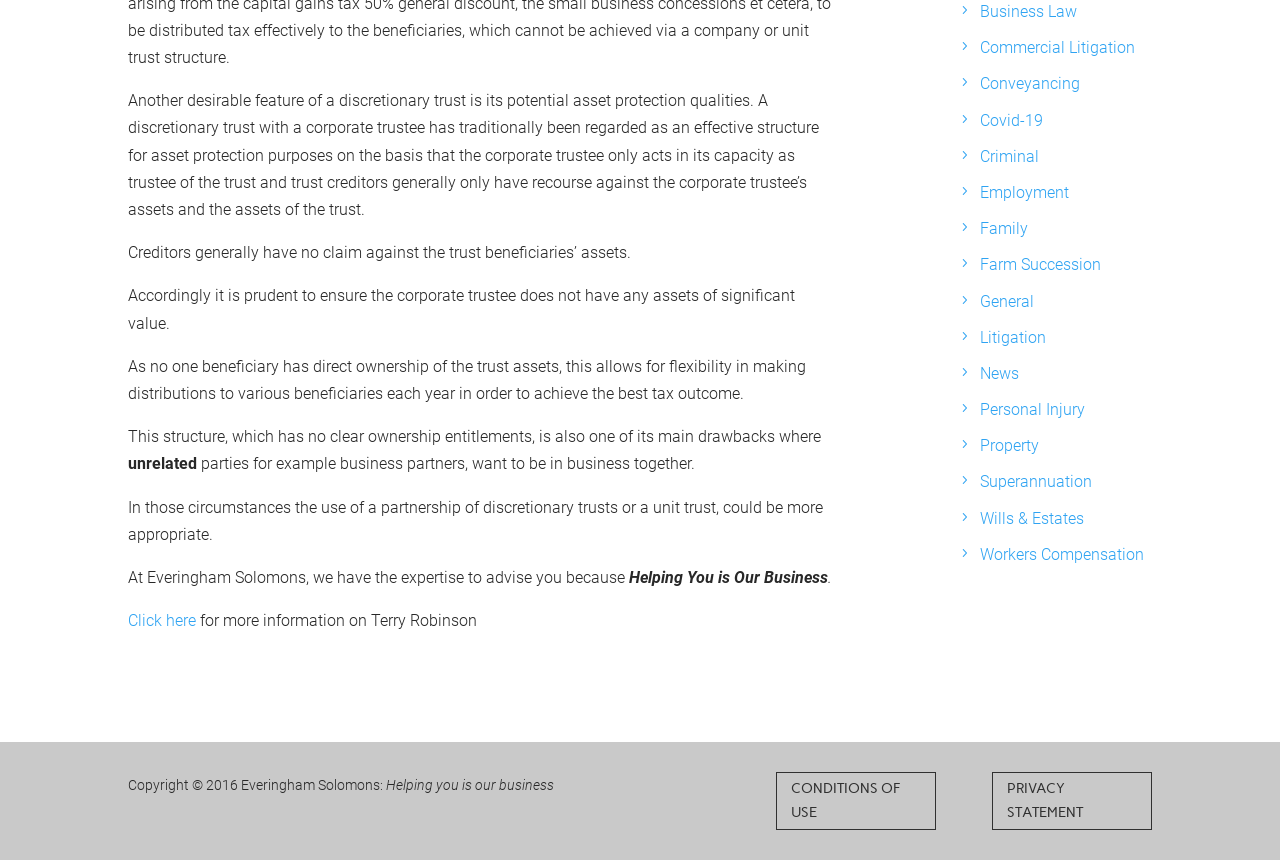Locate the bounding box of the UI element defined by this description: "Personal Injury". The coordinates should be given as four float numbers between 0 and 1, formatted as [left, top, right, bottom].

[0.766, 0.465, 0.848, 0.487]